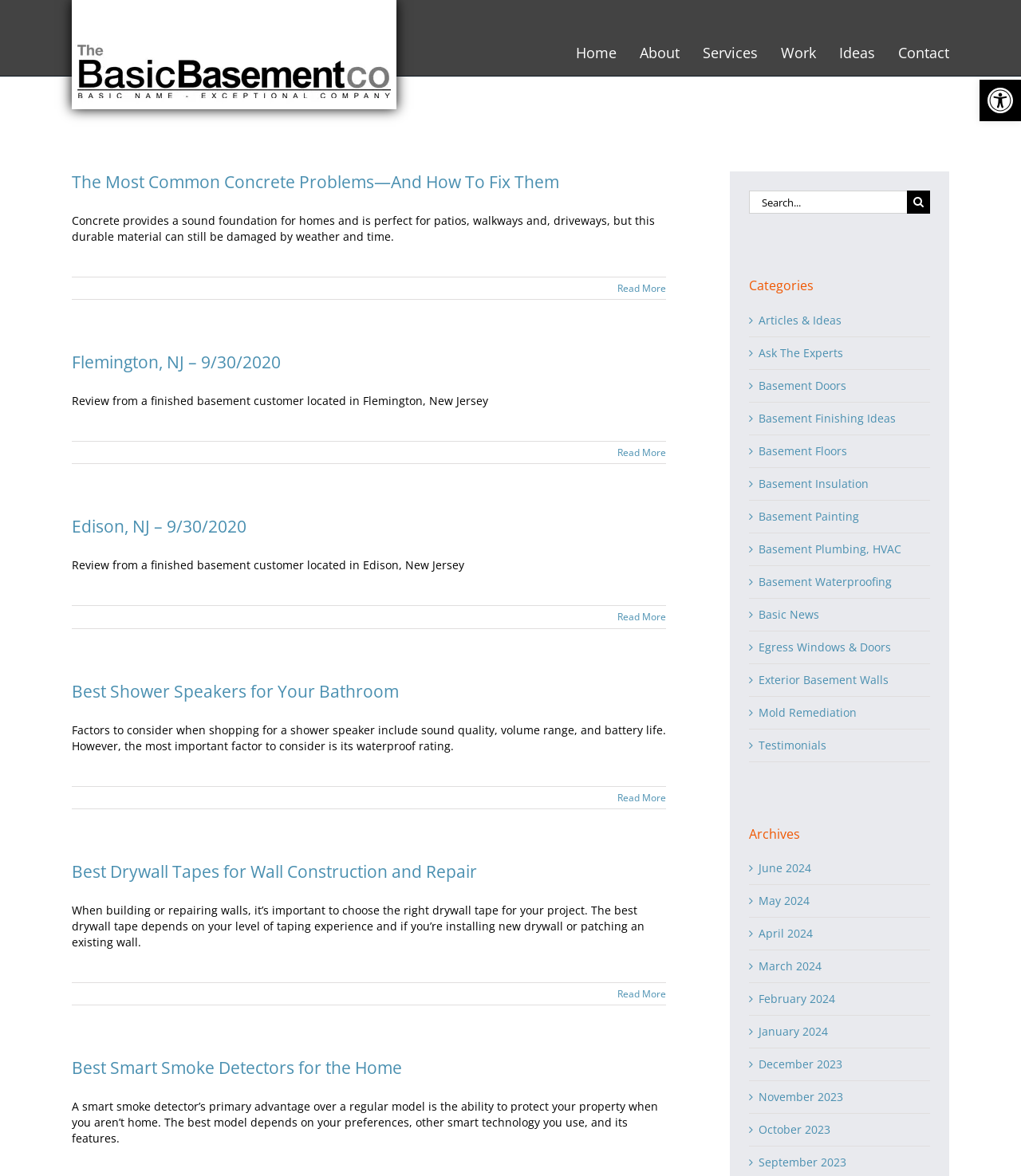Please locate the bounding box coordinates of the region I need to click to follow this instruction: "Click the logo of The Basic Basement Co.".

[0.07, 0.0, 0.388, 0.093]